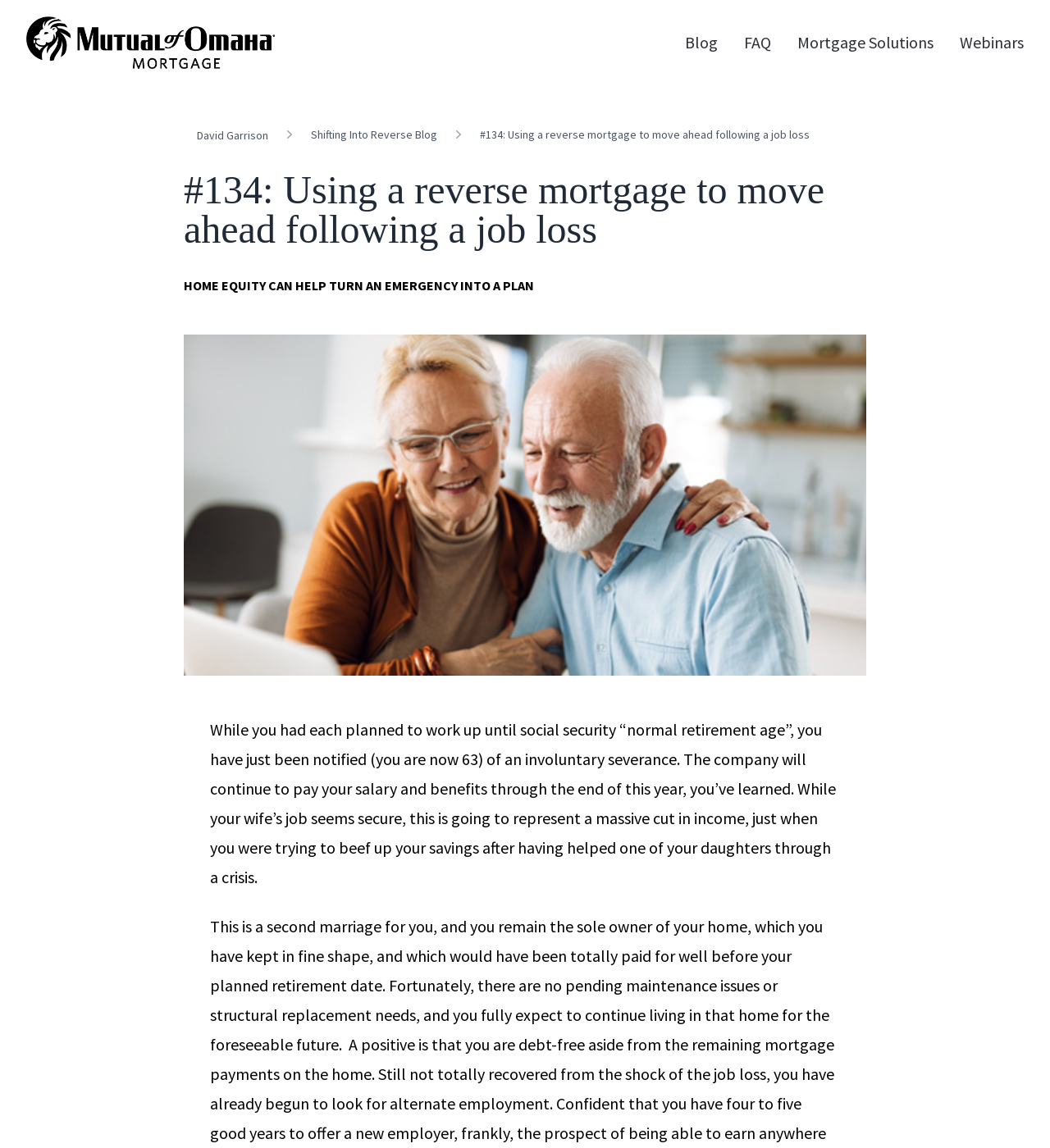What was the person trying to do before the involuntary severance?
Using the visual information from the image, give a one-word or short-phrase answer.

Beef up savings